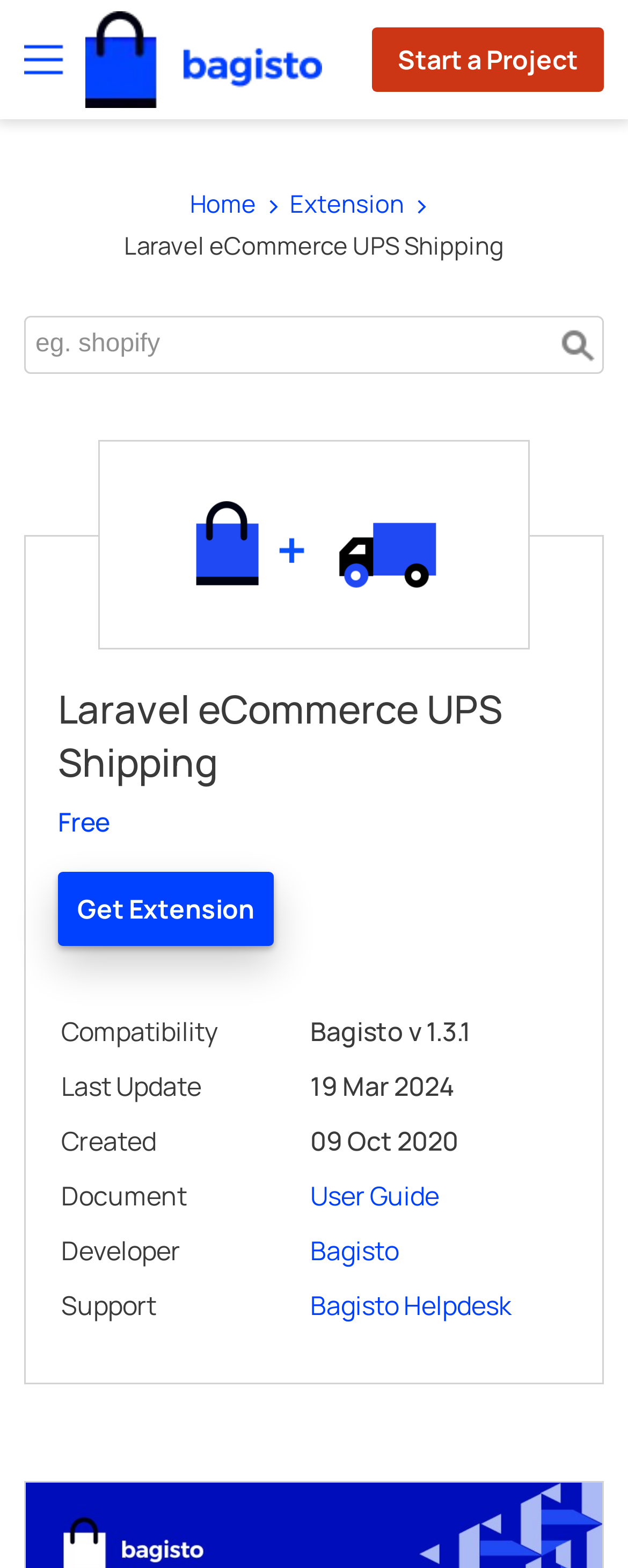Find the bounding box coordinates of the area to click in order to follow the instruction: "Contact the developer".

[0.494, 0.786, 0.635, 0.809]